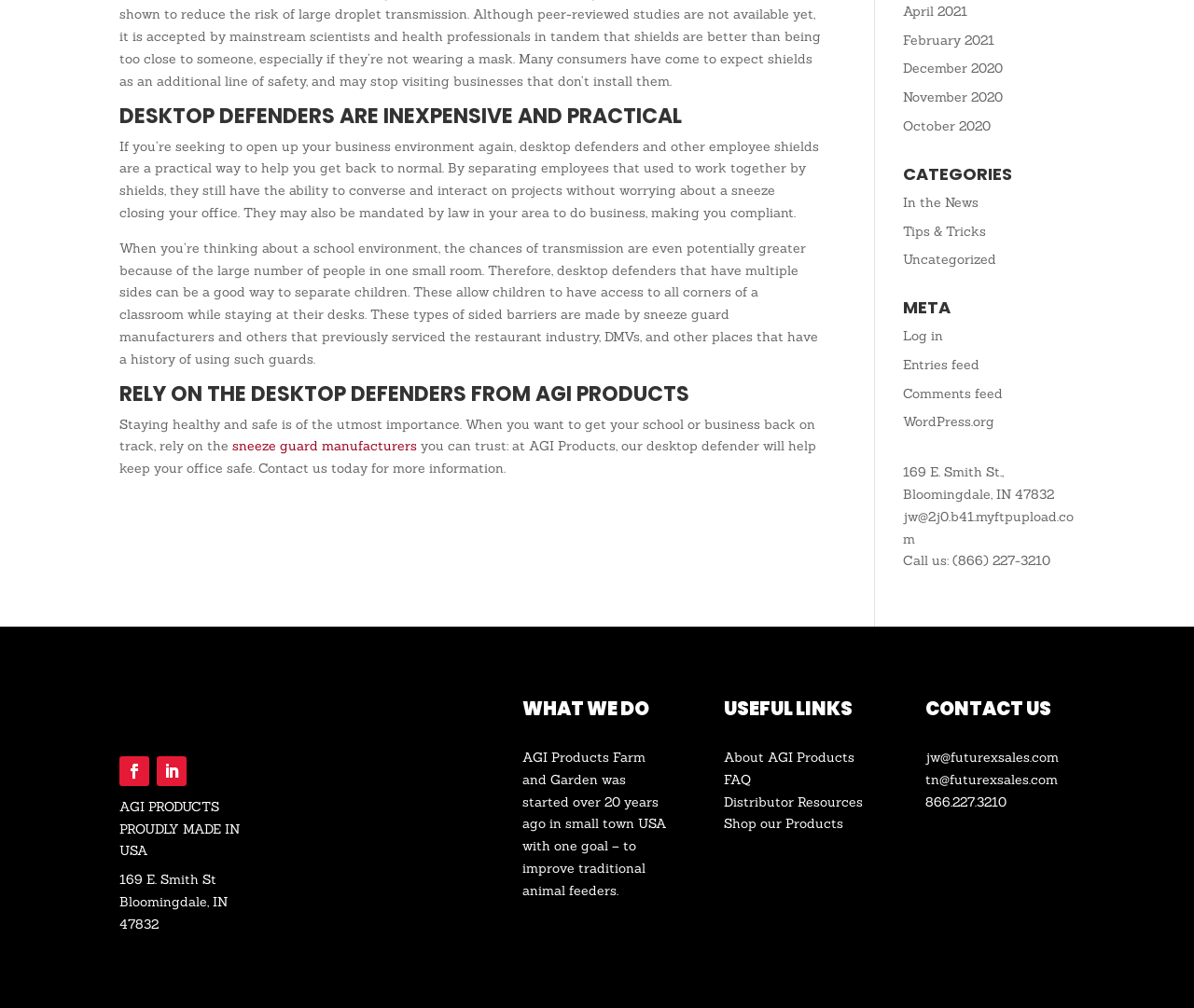What is the purpose of desktop defenders?
Look at the screenshot and respond with one word or a short phrase.

Separate employees